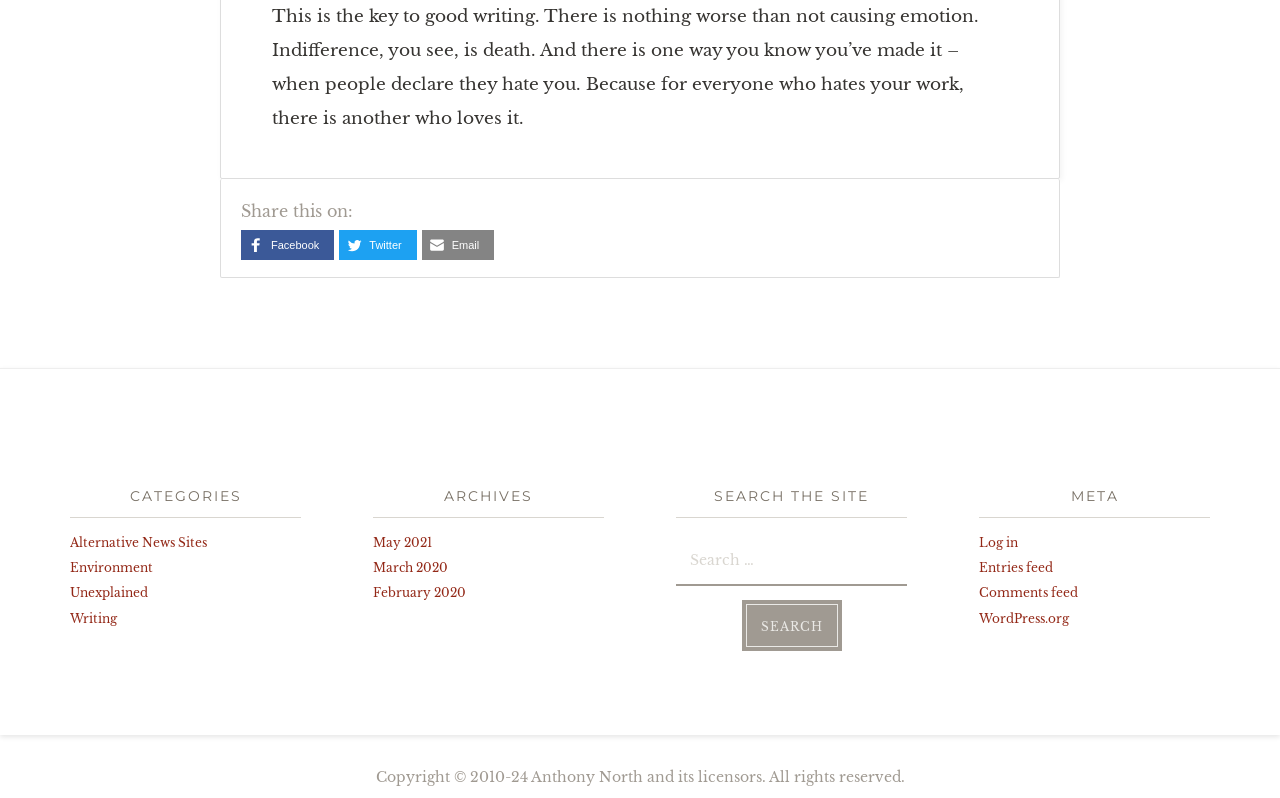Locate the bounding box for the described UI element: "parent_node: Search for: value="Search"". Ensure the coordinates are four float numbers between 0 and 1, formatted as [left, top, right, bottom].

[0.582, 0.757, 0.654, 0.811]